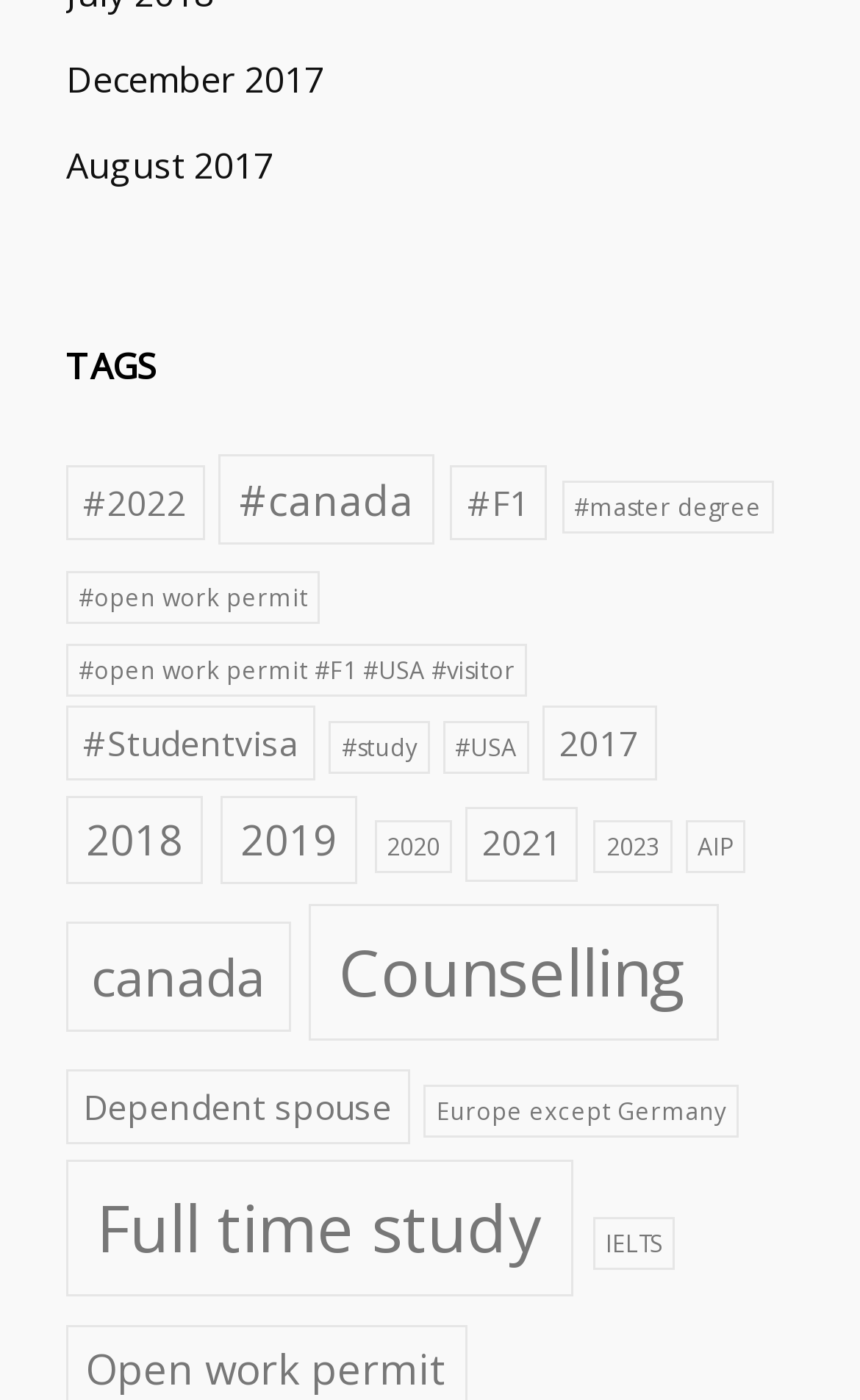Identify the bounding box of the HTML element described as: "Full time study".

[0.077, 0.828, 0.666, 0.926]